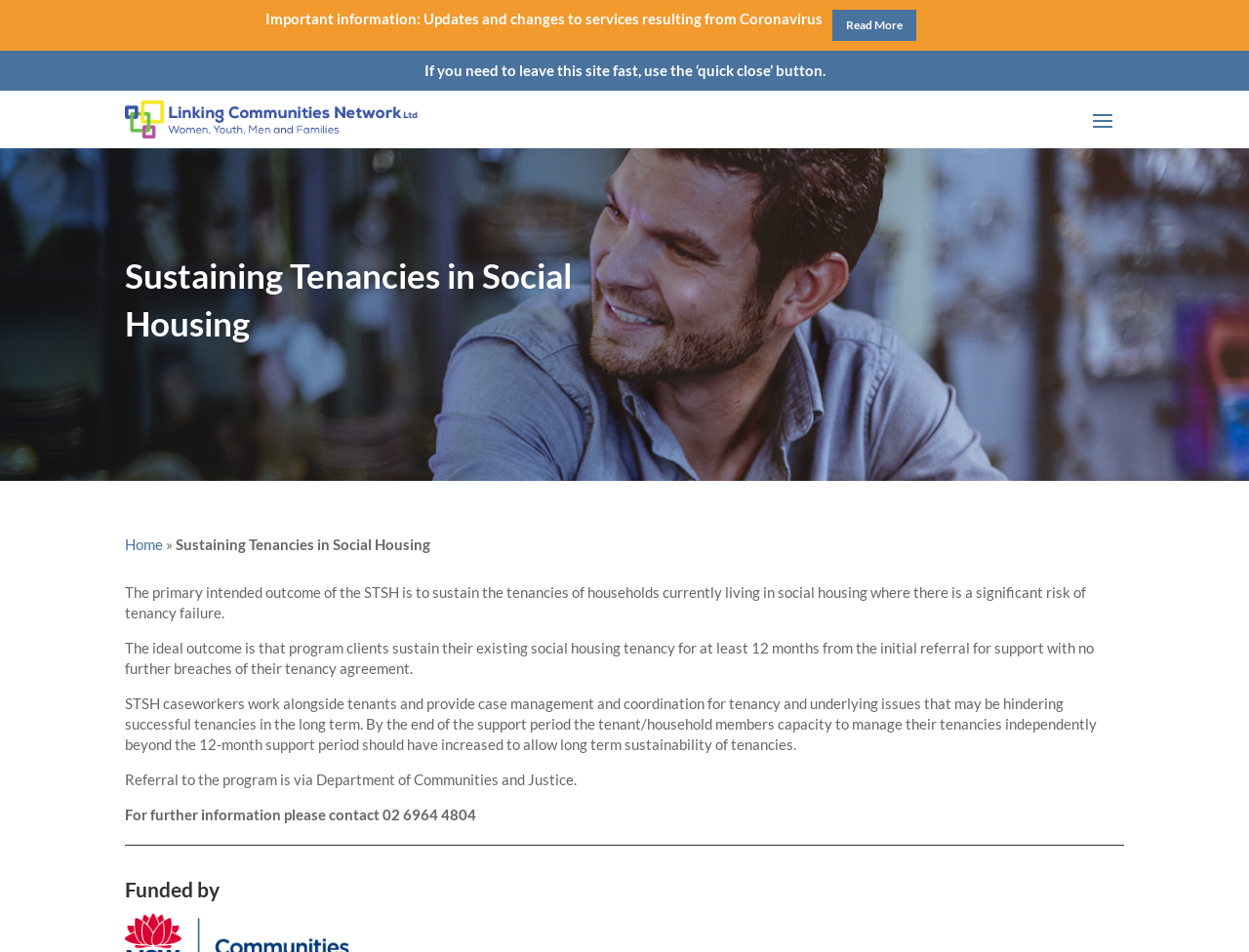Locate the UI element that matches the description Home in the webpage screenshot. Return the bounding box coordinates in the format (top-left x, top-left y, bottom-right x, bottom-right y), with values ranging from 0 to 1.

[0.1, 0.562, 0.13, 0.581]